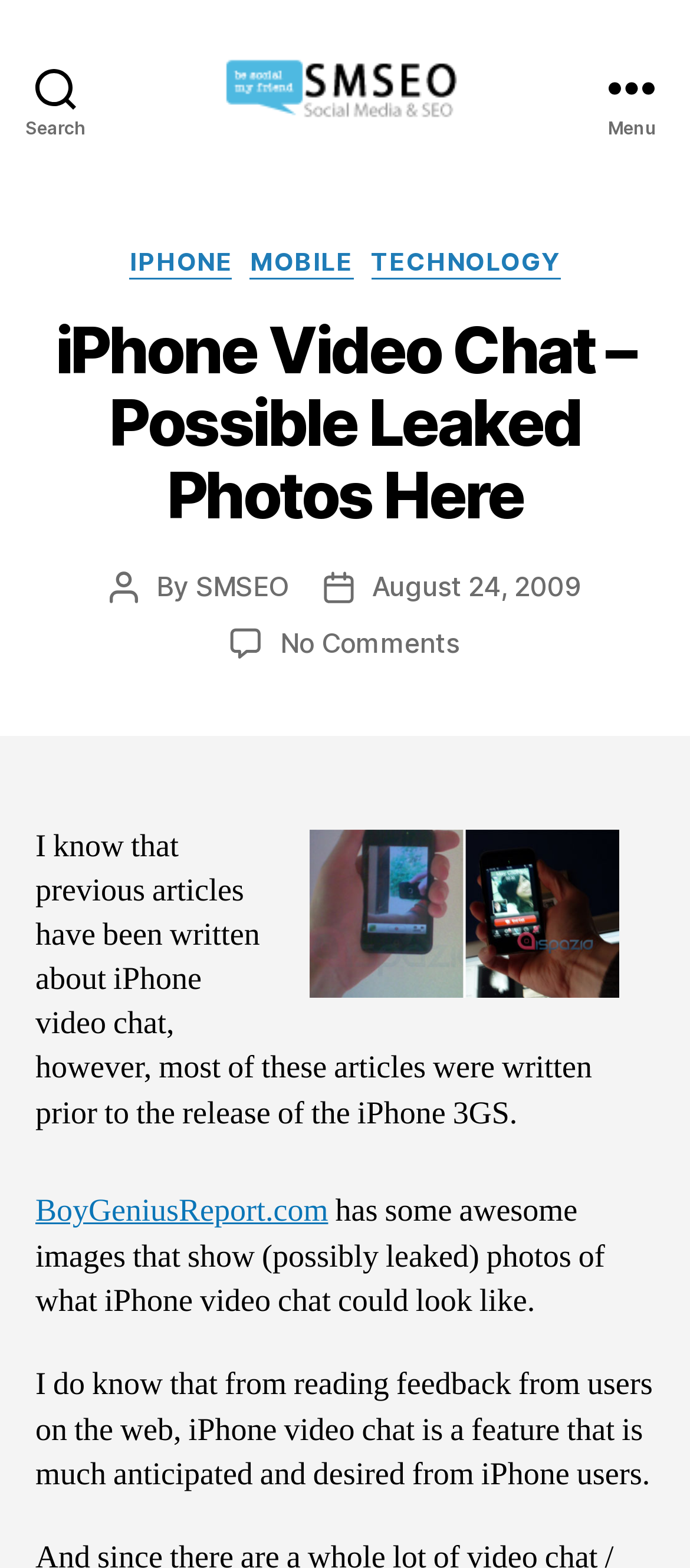Specify the bounding box coordinates for the region that must be clicked to perform the given instruction: "Read the iPhone article".

[0.188, 0.157, 0.337, 0.178]